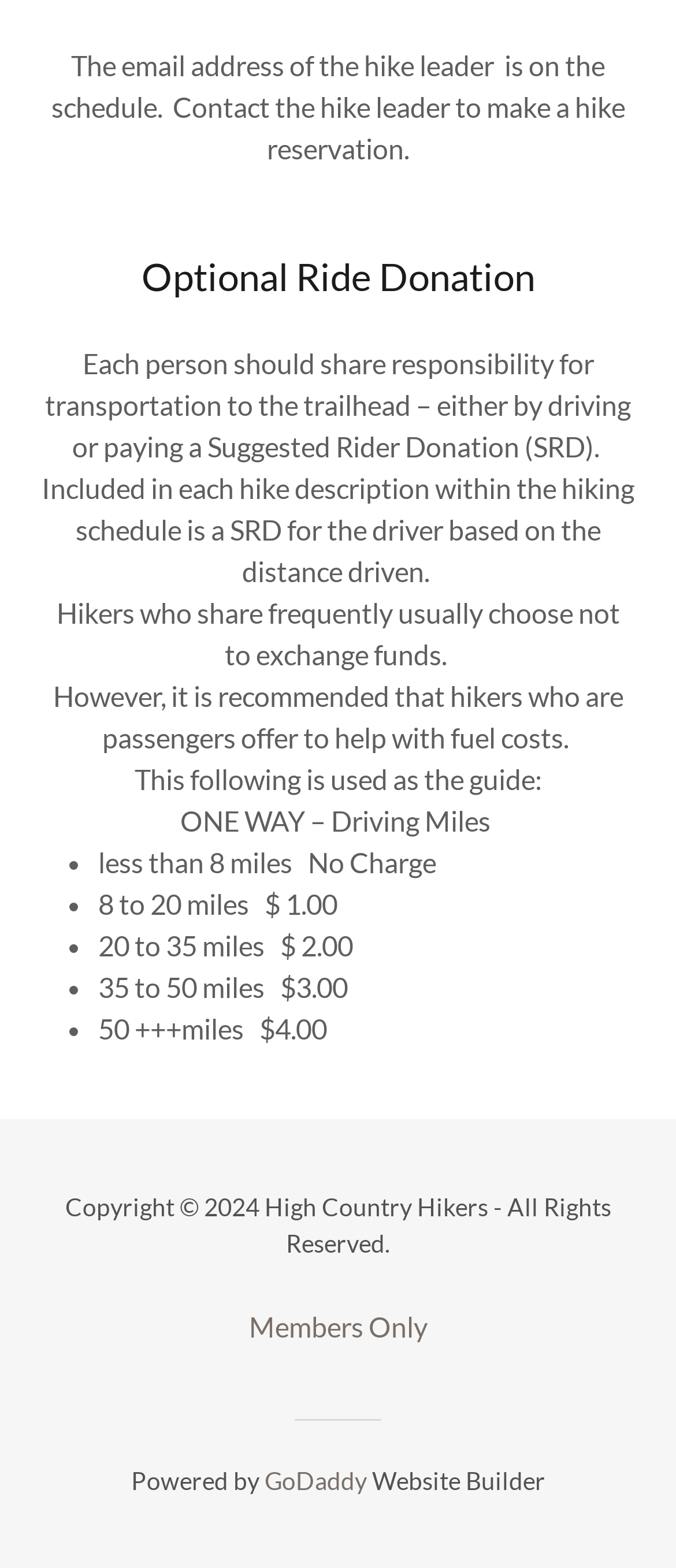What is the name of the organization that created this website?
Based on the image content, provide your answer in one word or a short phrase.

High Country Hikers